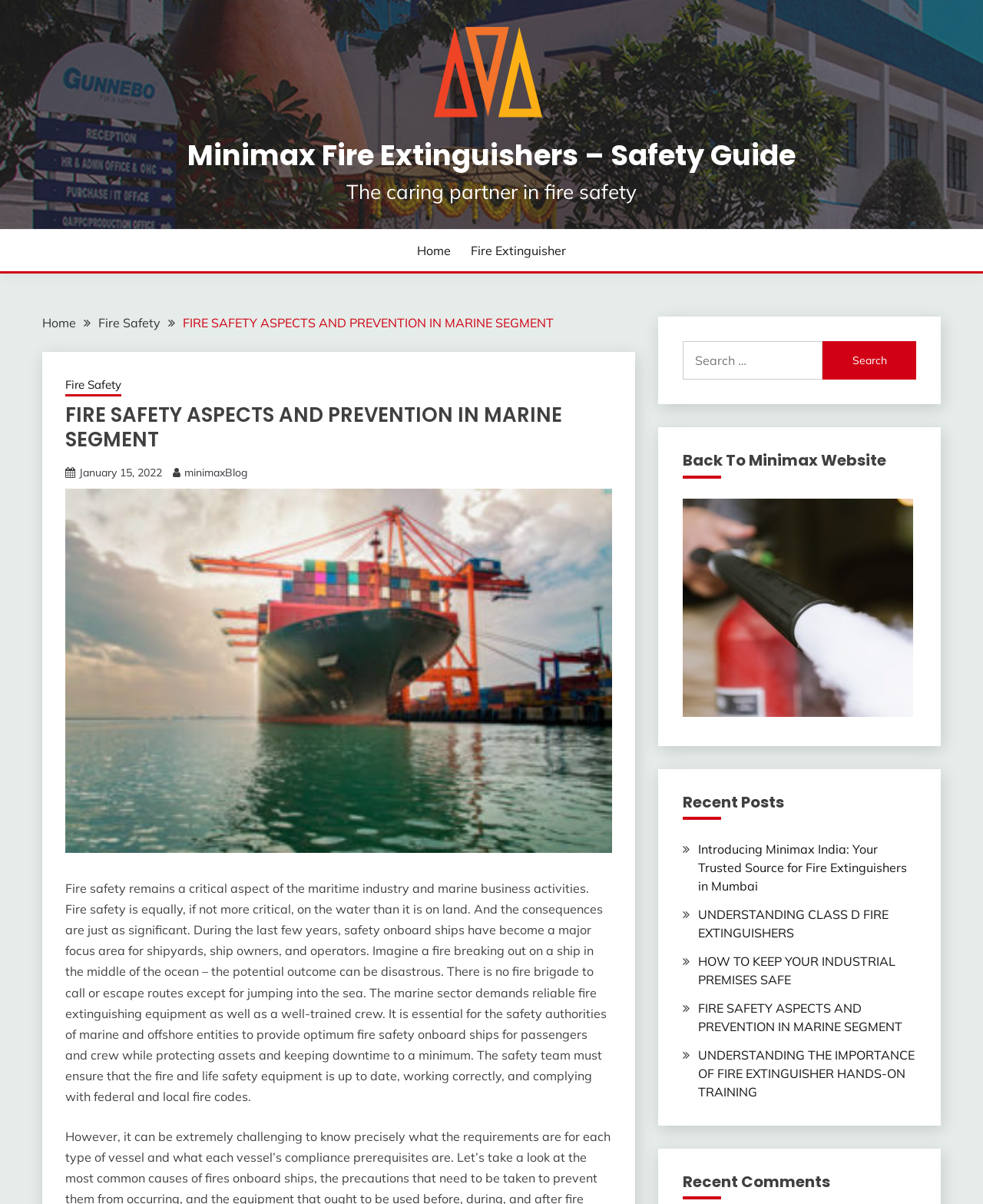Can you find and generate the webpage's heading?

FIRE SAFETY ASPECTS AND PREVENTION IN MARINE SEGMENT